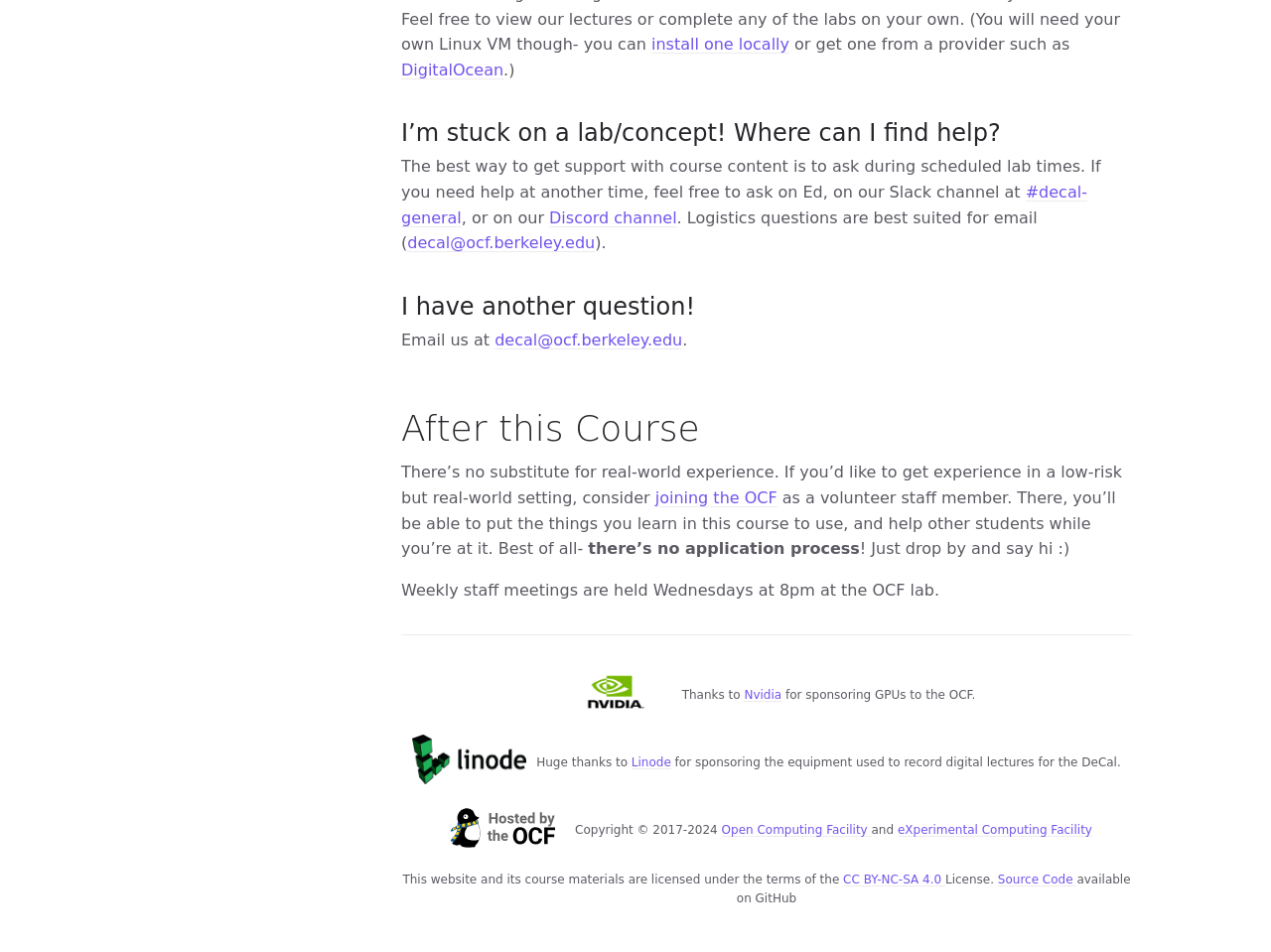Could you highlight the region that needs to be clicked to execute the instruction: "ask for help on the 'Discord channel'"?

[0.432, 0.218, 0.532, 0.238]